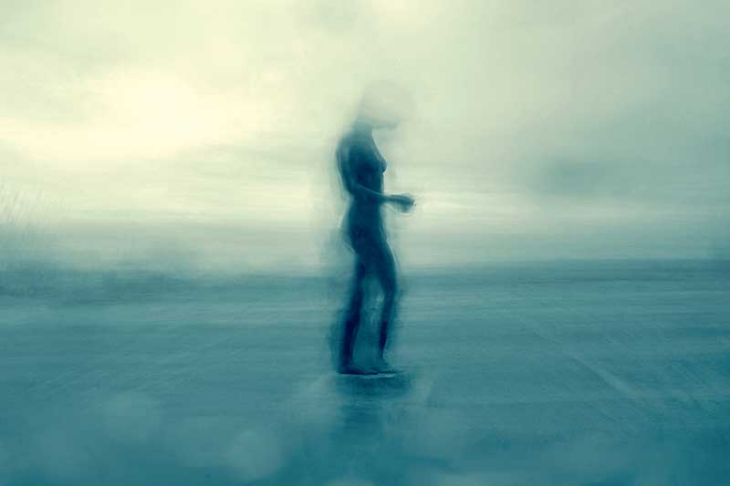What is the nature of the figure in the image?
Provide a concise answer using a single word or phrase based on the image.

Hauntingly blurry